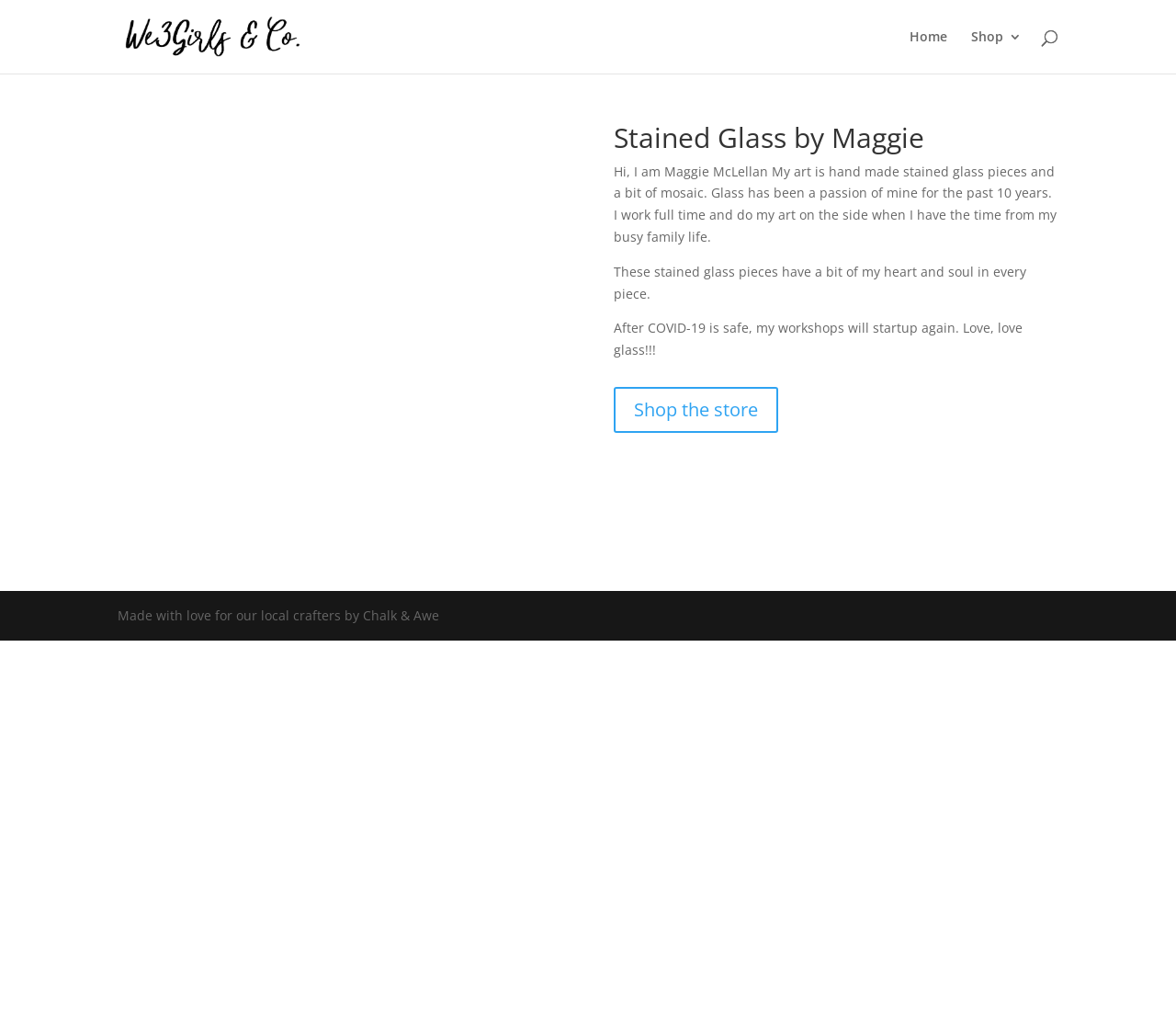Analyze and describe the webpage in a detailed narrative.

The webpage is about Stained Glass by Maggie, a virtual trunk sale. At the top left, there is a link to "Virtual Trunk Sale" accompanied by an image with the same name. On the top right, there are two links, "Home" and "Shop 3", positioned side by side. Below the links, there is a search bar that spans across the top of the page.

The main content of the page is an article that occupies most of the page. It starts with a heading "Stained Glass by Maggie" at the top center. Below the heading, there are three paragraphs of text that introduce Maggie McLellan, the artist, and her passion for stained glass art. The text is positioned at the center of the page.

Below the introductory text, there is a link to "Shop the store 5" at the center of the page. At the bottom of the page, there is a footer section that contains a static text "Made with love for our local crafters by Chalk & Awe", positioned at the center.